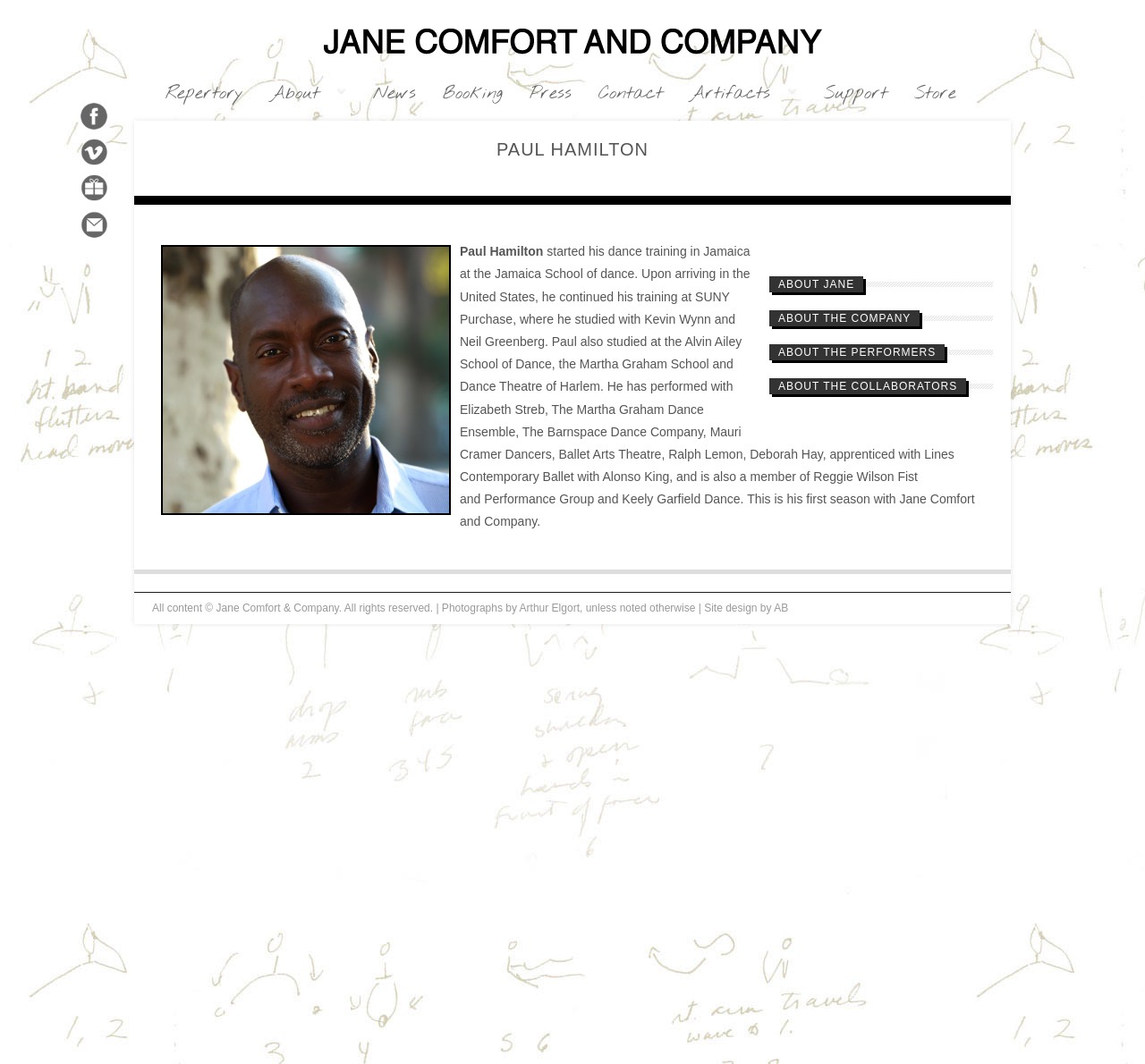Please find the bounding box coordinates (top-left x, top-left y, bottom-right x, bottom-right y) in the screenshot for the UI element described as follows: title="Jane Comfort on Facebook"

[0.07, 0.097, 0.102, 0.129]